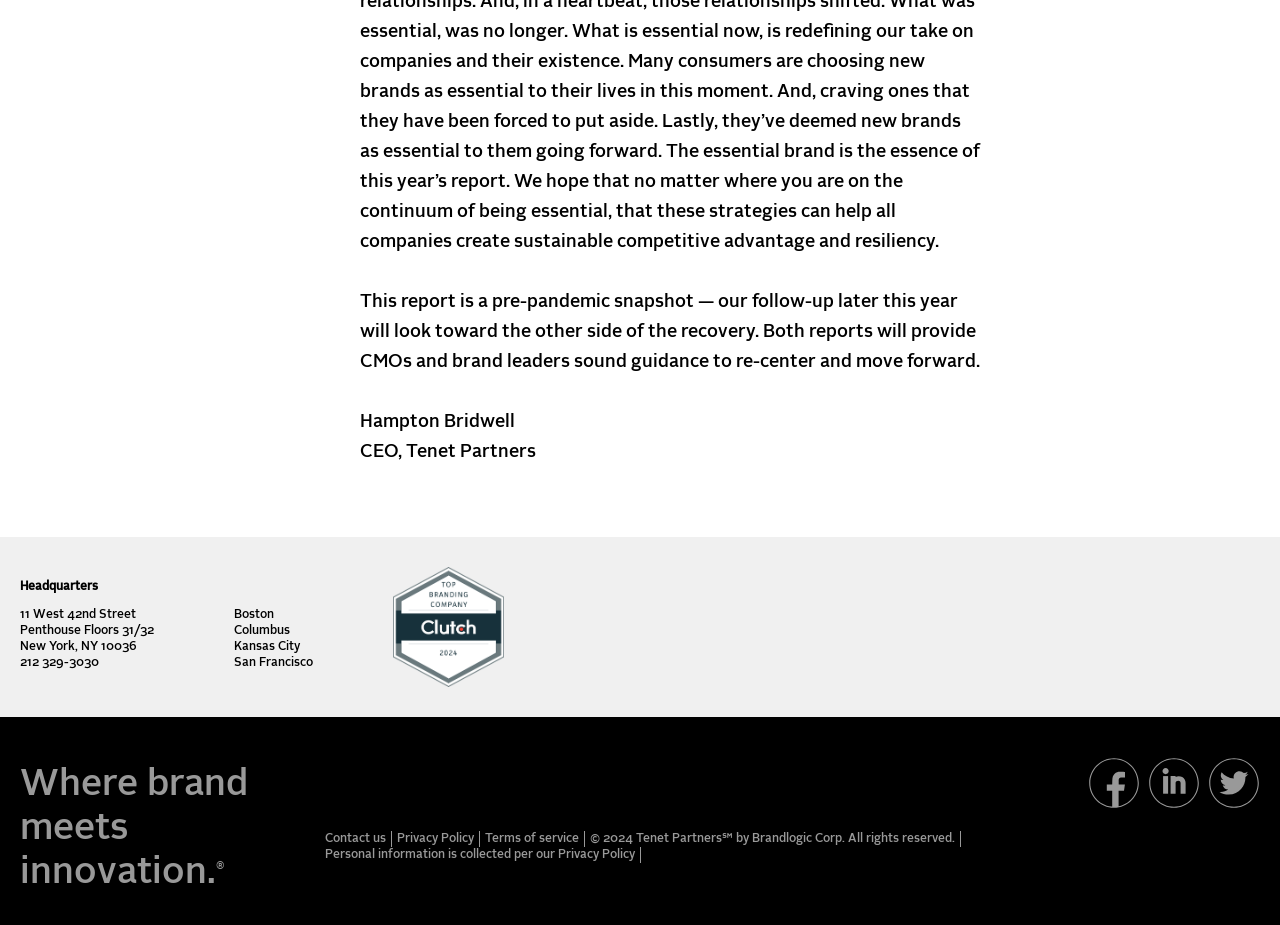Find the bounding box coordinates of the element you need to click on to perform this action: 'Click on the Twitter link'. The coordinates should be represented by four float values between 0 and 1, in the format [left, top, right, bottom].

[0.944, 0.818, 0.984, 0.875]